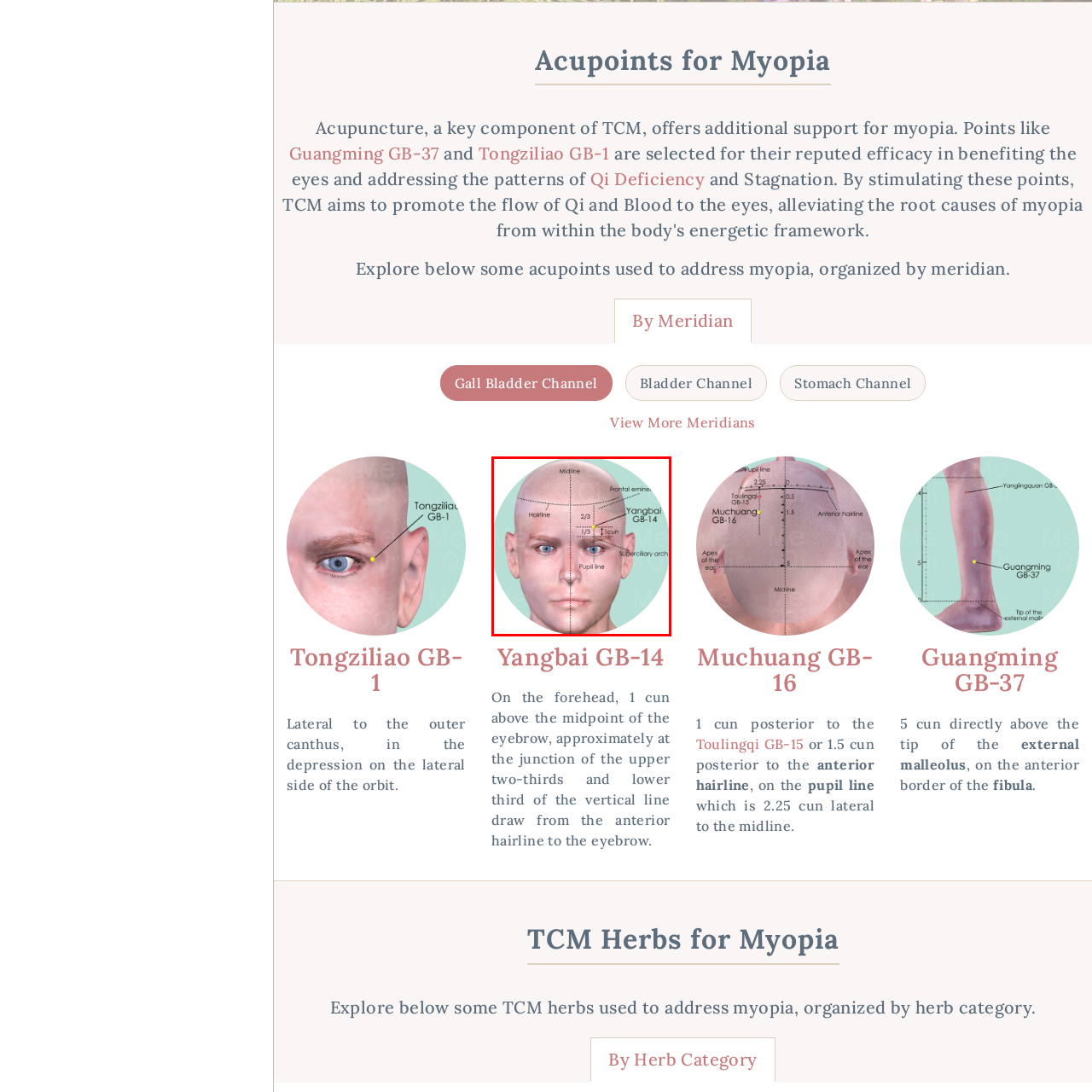What is Yangbai GB-14 used for?
Analyze the image highlighted by the red bounding box and give a detailed response to the question using the information from the image.

According to the image, Yangbai GB-14 is an important point in Traditional Chinese Medicine (TCM) used for treating myopia, a visual issue, through acupuncture or acupressure practices.